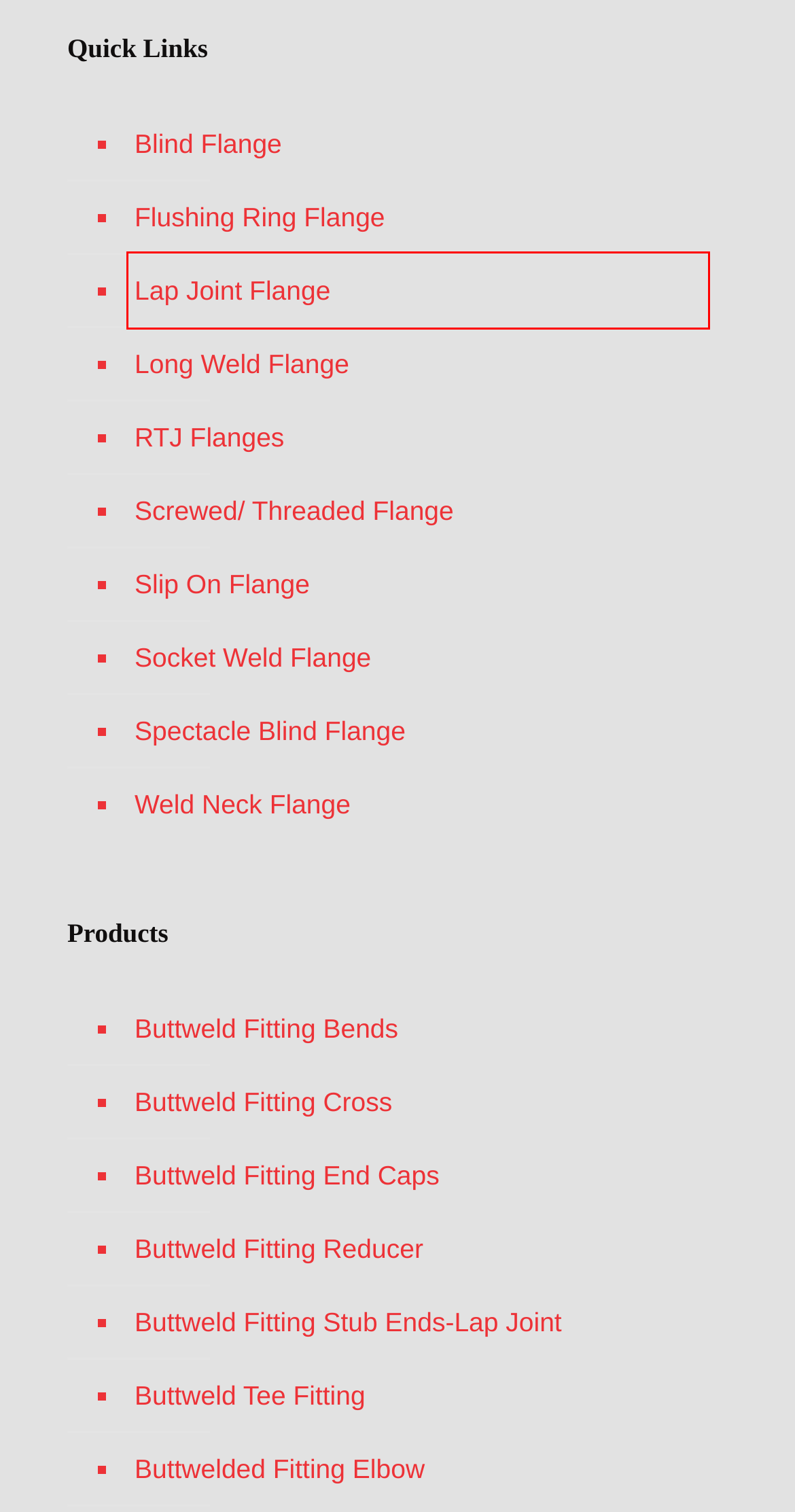You have a screenshot showing a webpage with a red bounding box around a UI element. Choose the webpage description that best matches the new page after clicking the highlighted element. Here are the options:
A. Screwed/ Threaded Flange Manufacturers in India – Viton Metal
B. Buttweld Fitting Reducer Manufacturer in India – Viton Metal
C. Buttweld Tee Fitting Manufacturer in India – Viton Metal
D. Buttwelded Fitting Elbow Manufacturer in India – Viton Metal
E. Lap Joint Flange Manufacturers in India – Viton Metal
F. Long Weld Flange Manufacturers in India – Viton Metal
G. Buttweld Fitting End Caps Manufacturer in India – Viton Metal
H. Buttweld Fitting Stub Ends-Lap Joint Manufacturer in India – Viton Metal

E